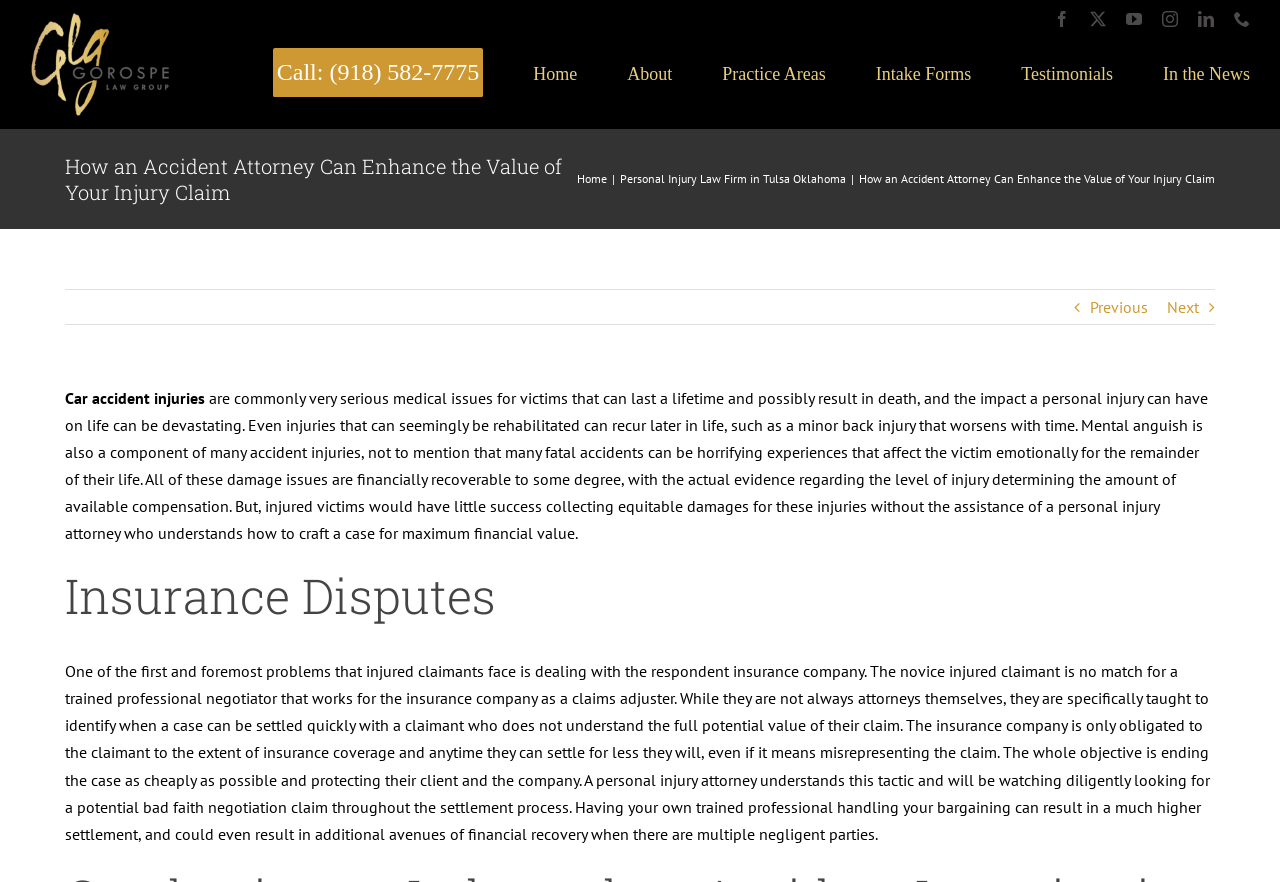Pinpoint the bounding box coordinates of the area that must be clicked to complete this instruction: "Call the law group".

[0.213, 0.055, 0.378, 0.11]